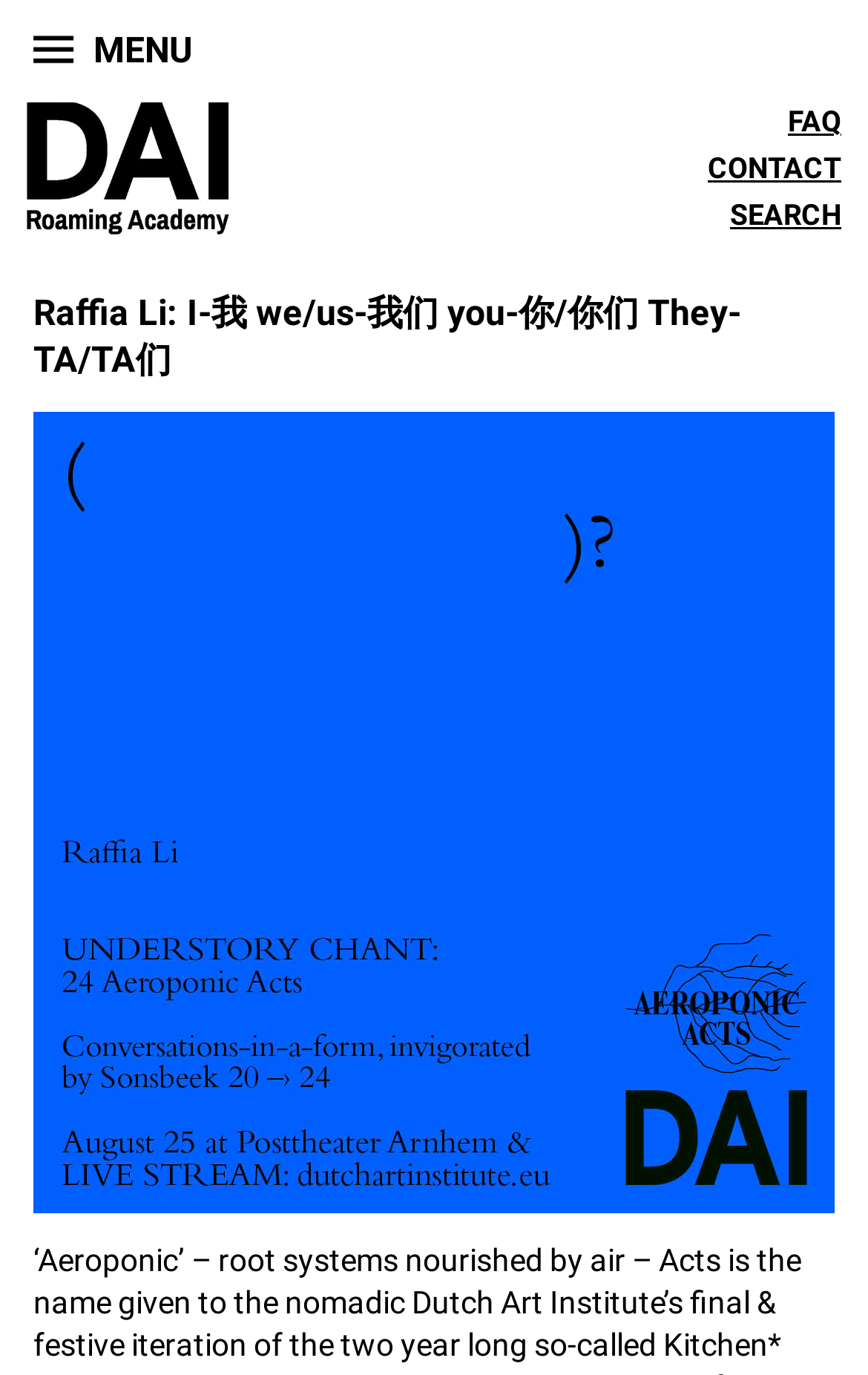Can you give a detailed response to the following question using the information from the image? What is the largest image on the page?

By comparing the bounding box coordinates of all images on the page, I found that the image with the largest bounding box is 'Raffia's banner 2021' with a coordinate of [0.038, 0.299, 0.962, 0.882].